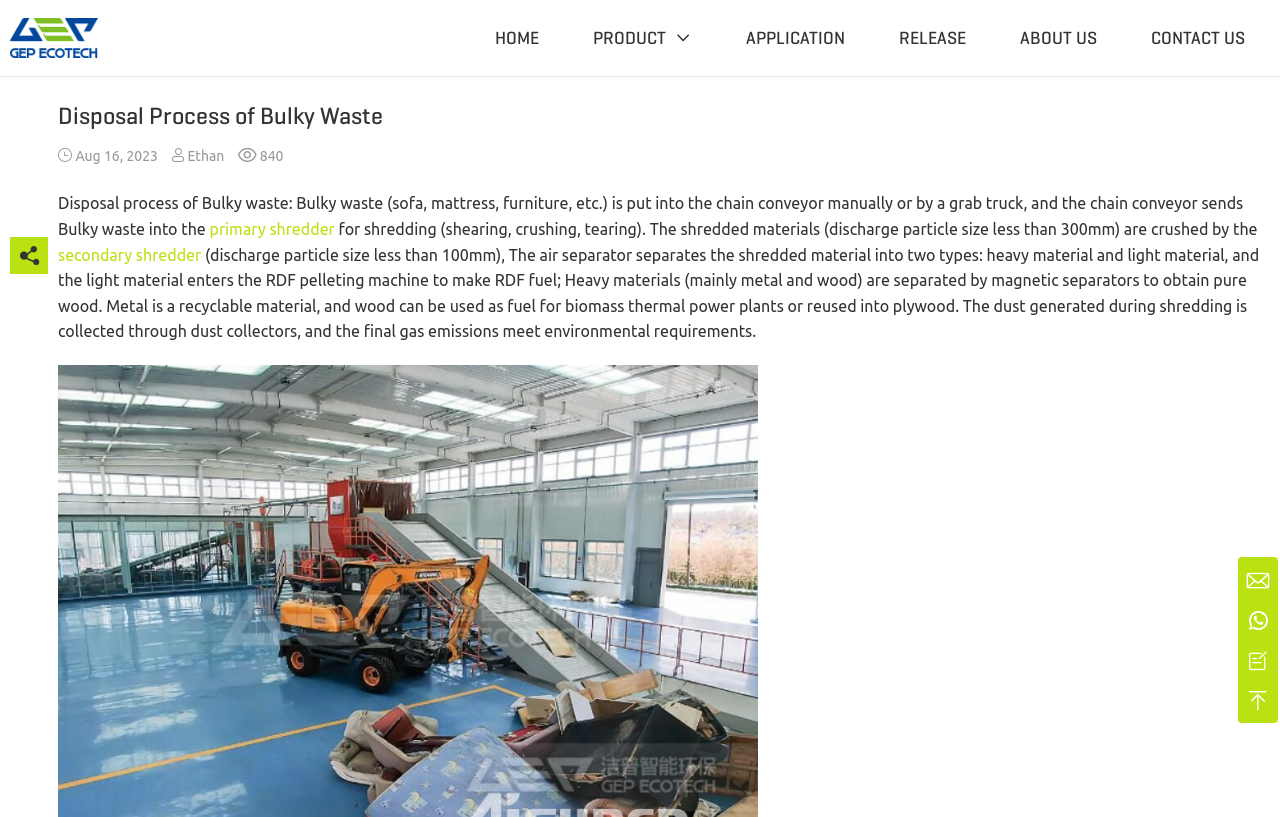Please identify the bounding box coordinates of the element on the webpage that should be clicked to follow this instruction: "View Shredder Machine". The bounding box coordinates should be given as four float numbers between 0 and 1, formatted as [left, top, right, bottom].

[0.022, 0.147, 0.13, 0.174]